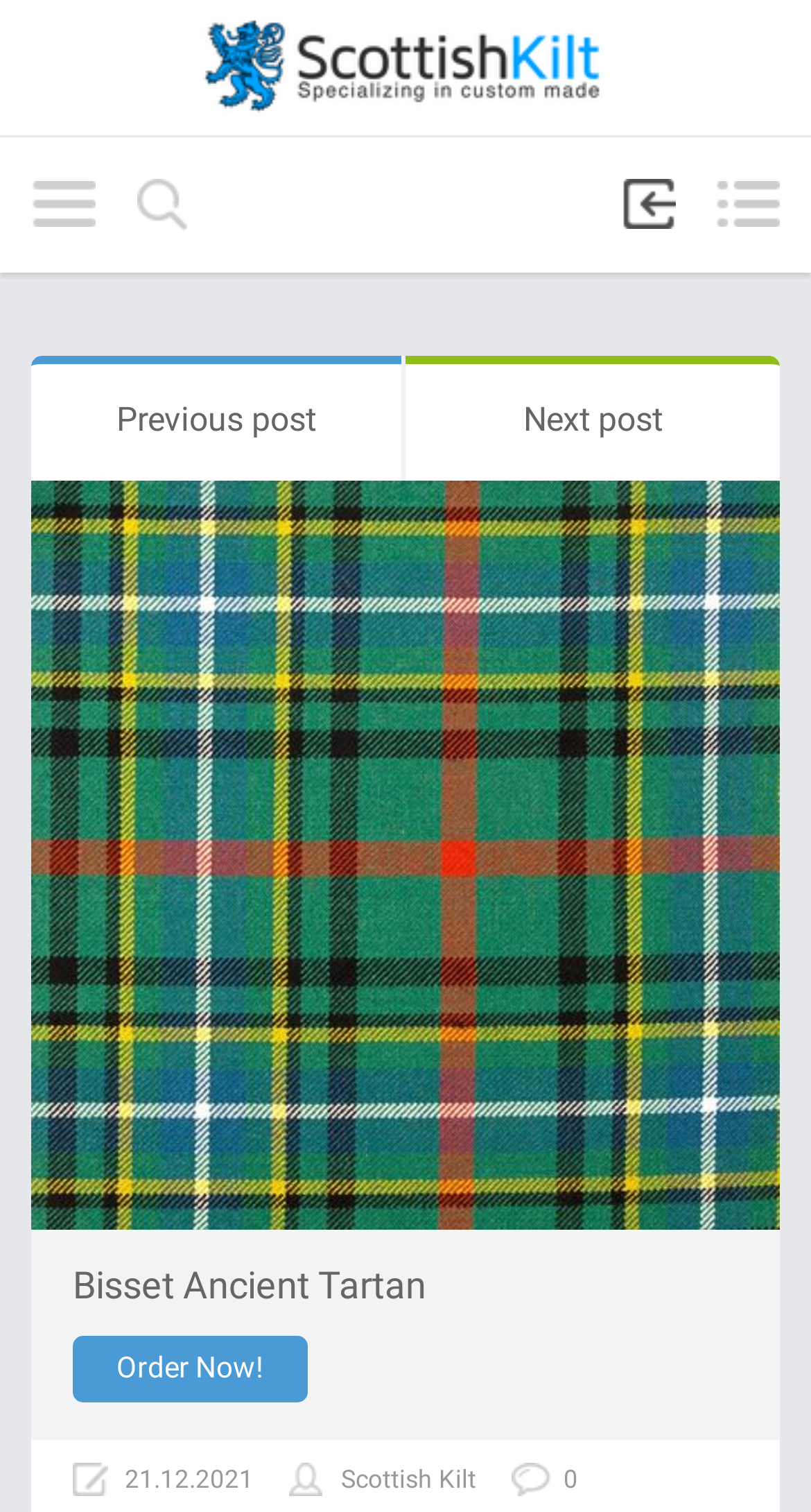Give a concise answer of one word or phrase to the question: 
How many navigation links are there at the top?

4